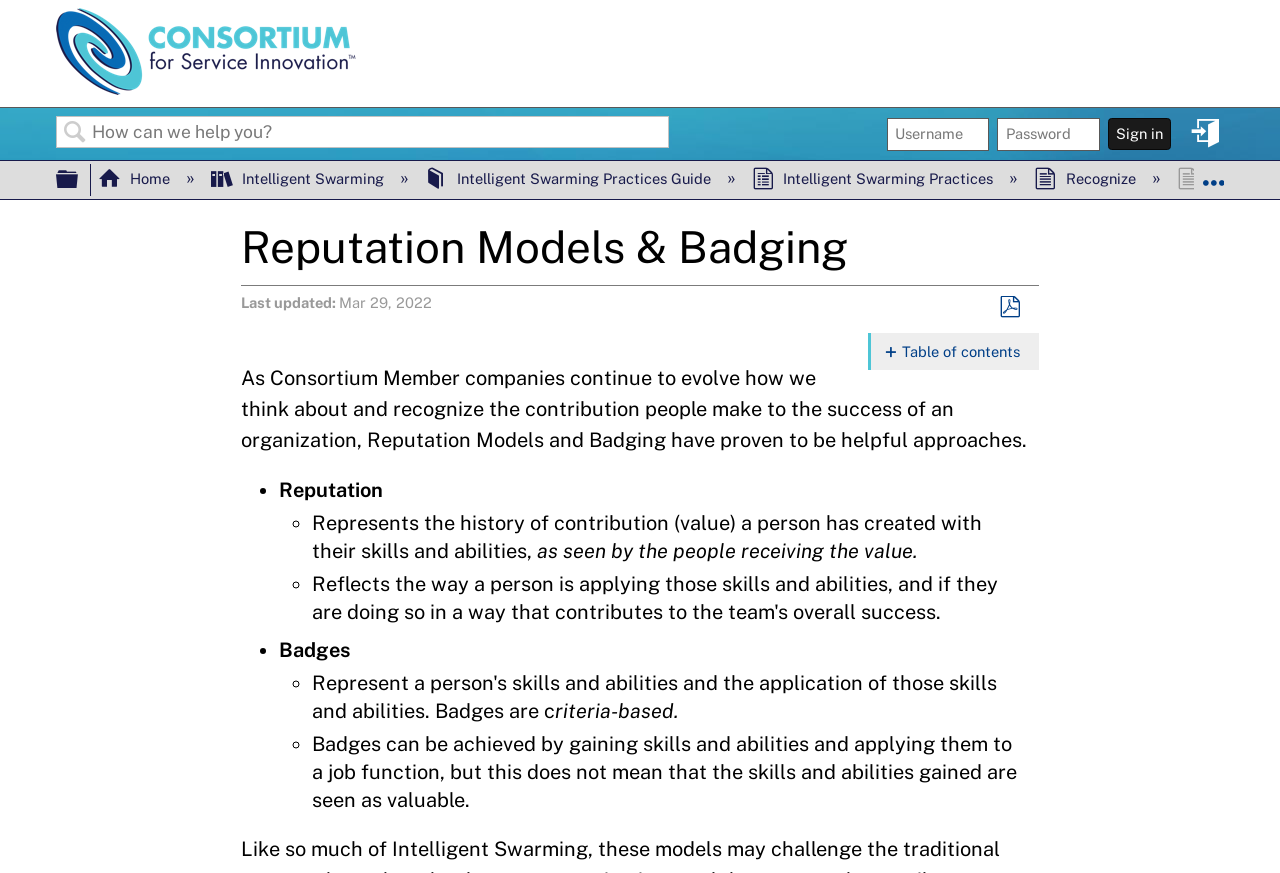Respond to the following question using a concise word or phrase: 
Is there a button to save the content as PDF?

Yes